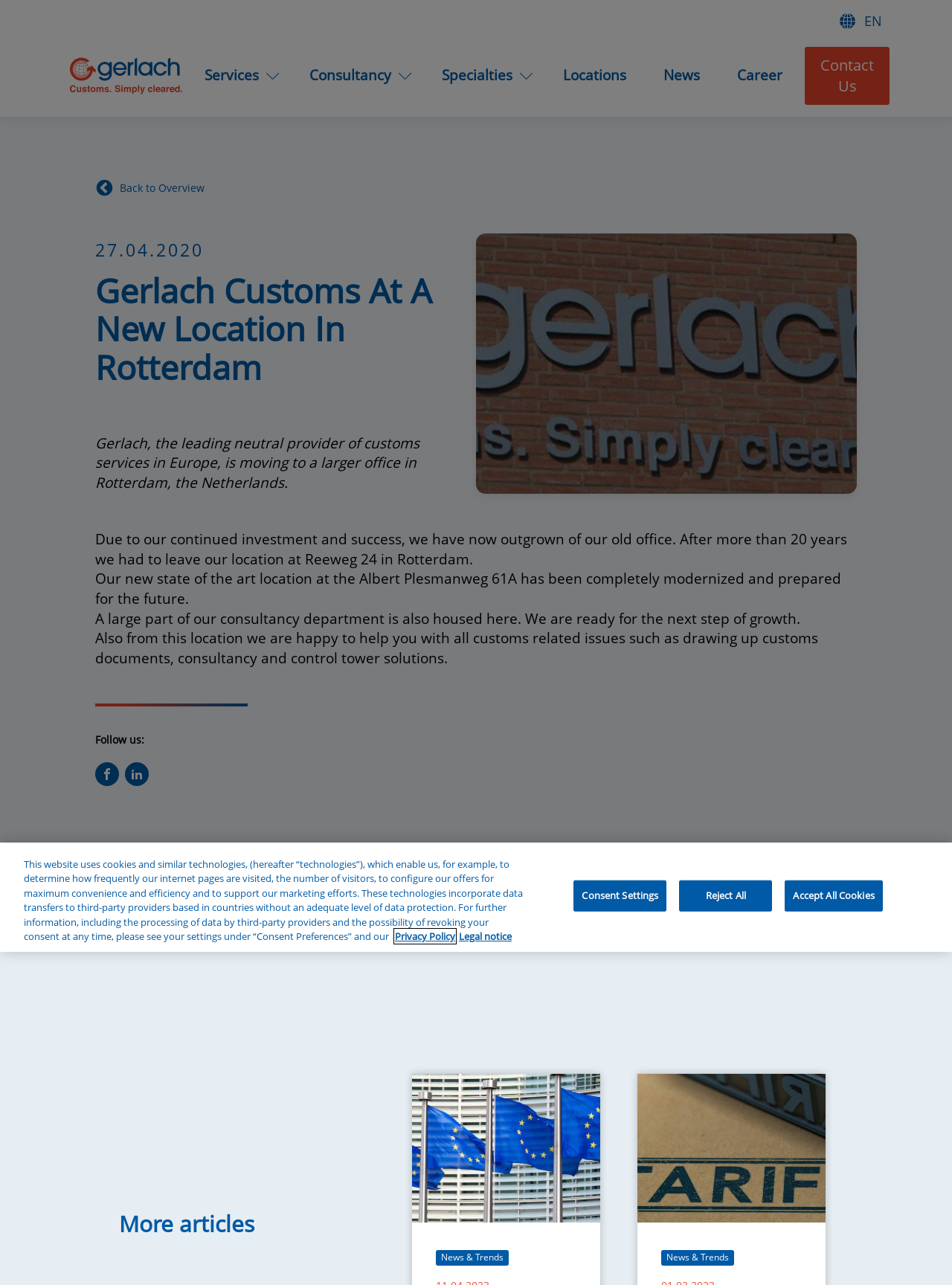What is the main heading of this webpage? Please extract and provide it.

Gerlach Customs At A New Location In Rotterdam